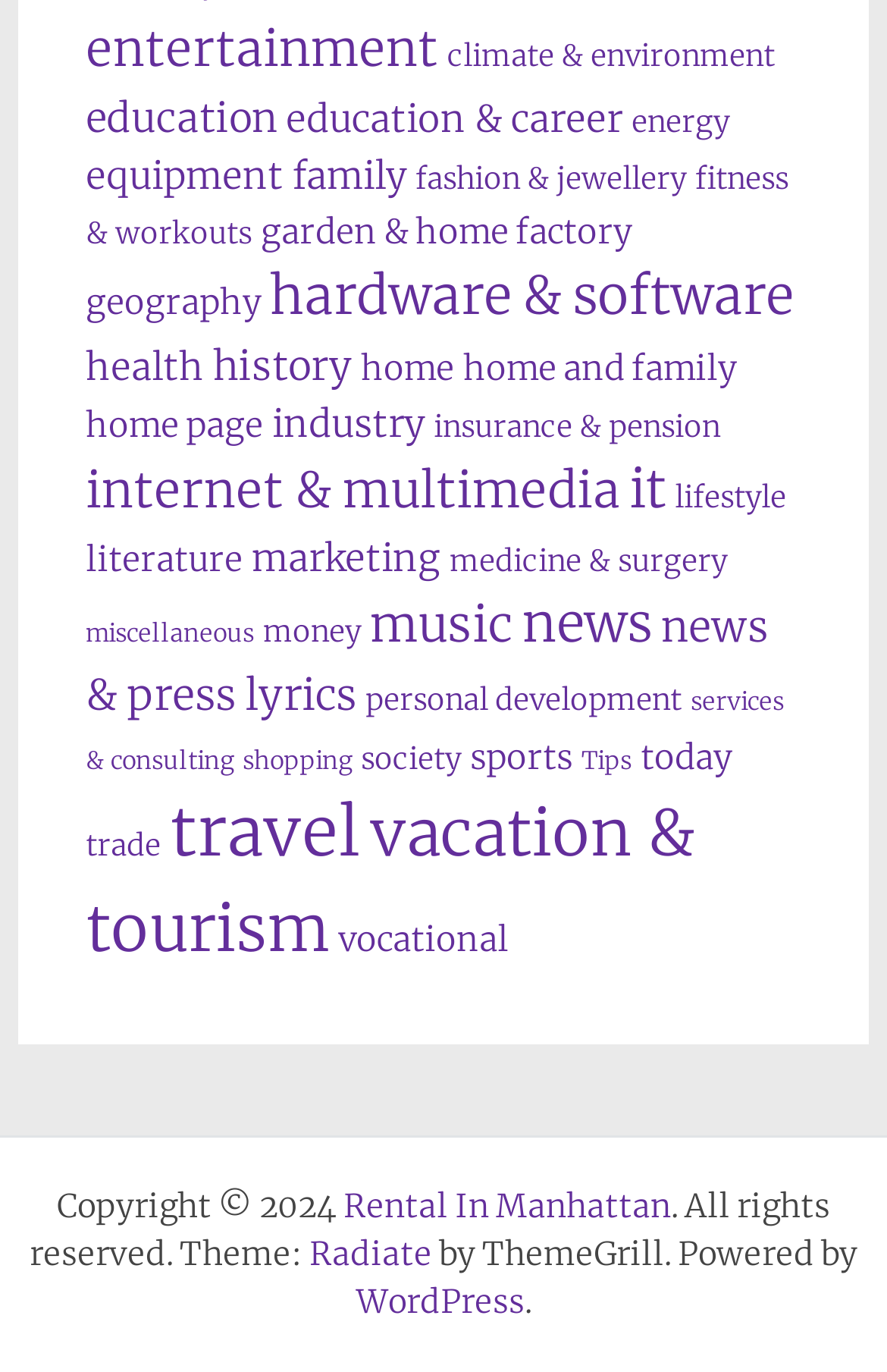What is the theme of the webpage?
Analyze the screenshot and provide a detailed answer to the question.

I looked at the text at the bottom of the webpage and found the theme name 'Radiate' mentioned in the sentence 'Theme: Radiate by ThemeGrill'.